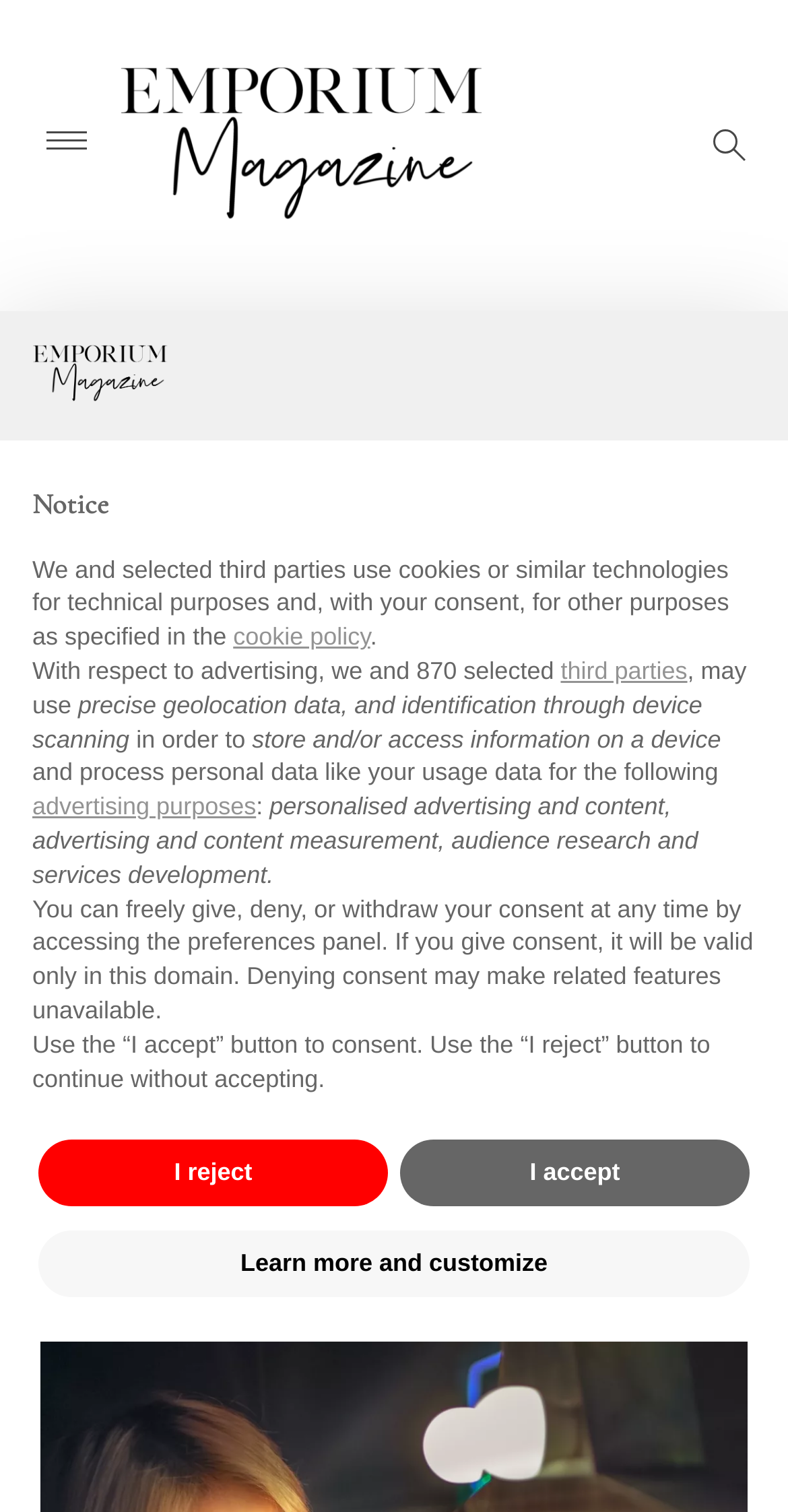Determine the bounding box for the described HTML element: "open search form". Ensure the coordinates are four float numbers between 0 and 1 in the format [left, top, right, bottom].

[0.895, 0.081, 0.946, 0.108]